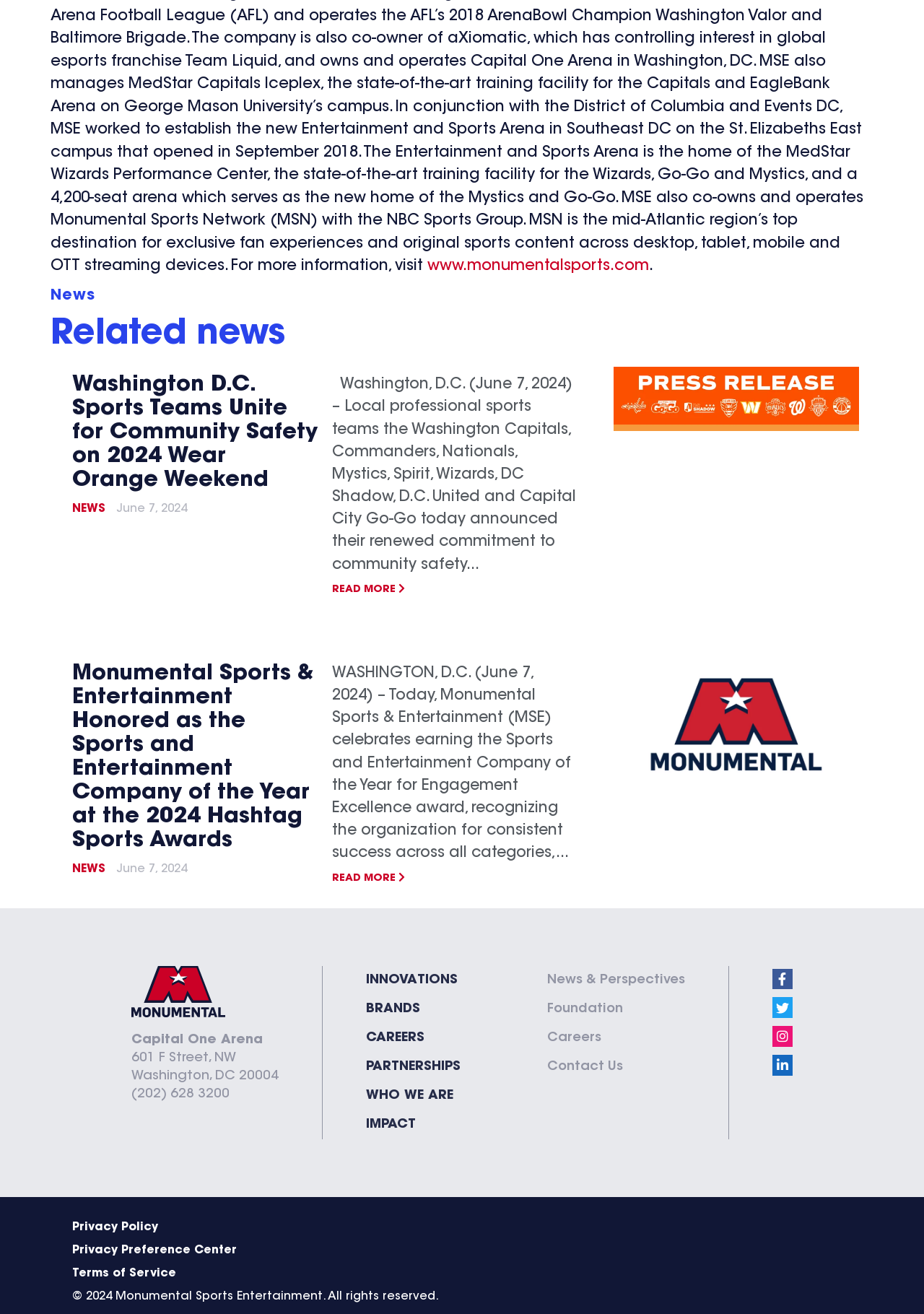Identify the bounding box of the UI component described as: "READ MORE".

[0.359, 0.444, 0.438, 0.453]